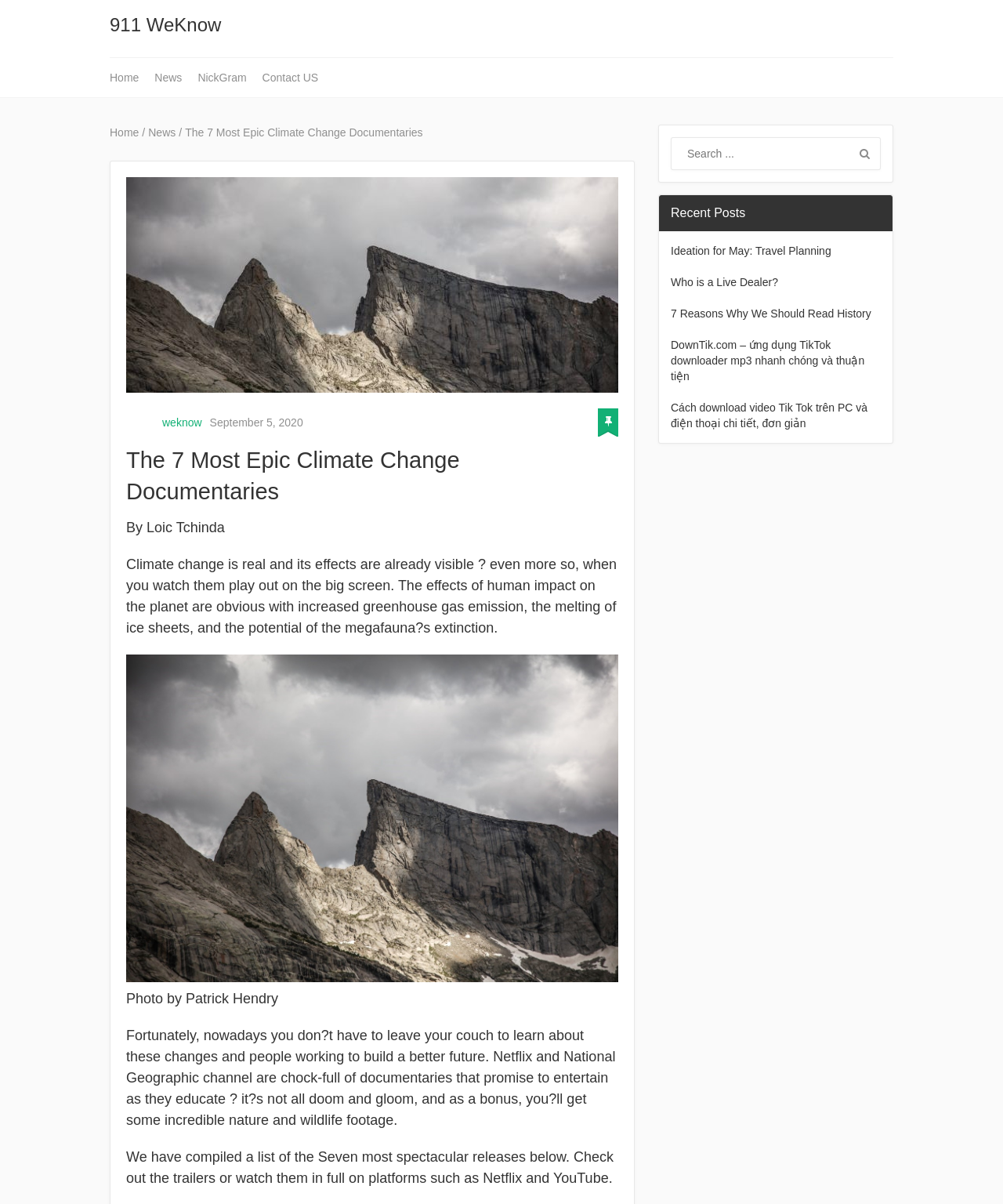Identify the bounding box coordinates of the section that should be clicked to achieve the task described: "Read the article about Climate Change Documentaries".

[0.126, 0.432, 0.224, 0.445]